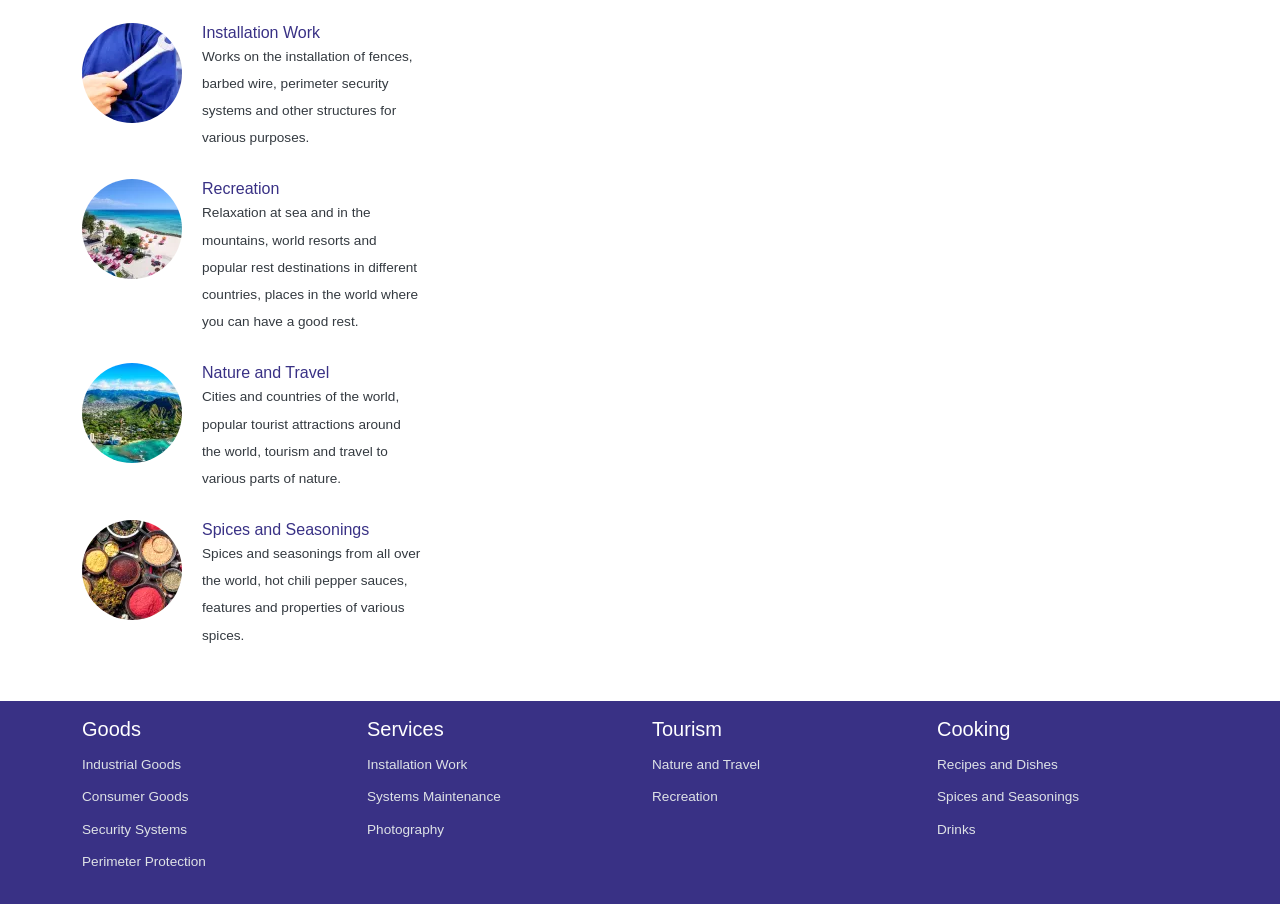Specify the bounding box coordinates of the element's area that should be clicked to execute the given instruction: "Click on Installation Work". The coordinates should be four float numbers between 0 and 1, i.e., [left, top, right, bottom].

[0.064, 0.07, 0.158, 0.088]